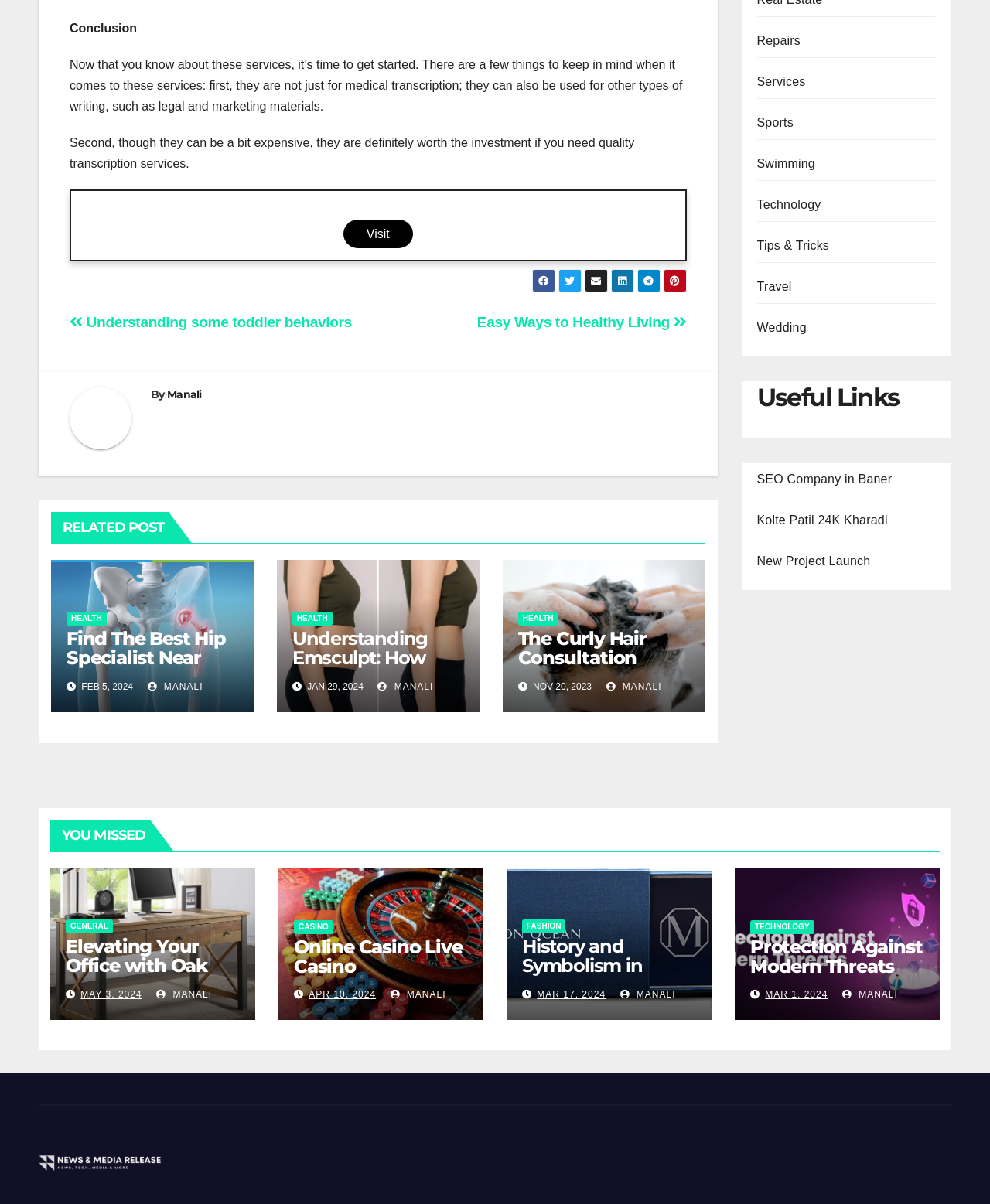How many posts are there in the 'RELATED POST' section?
Using the image, give a concise answer in the form of a single word or short phrase.

3